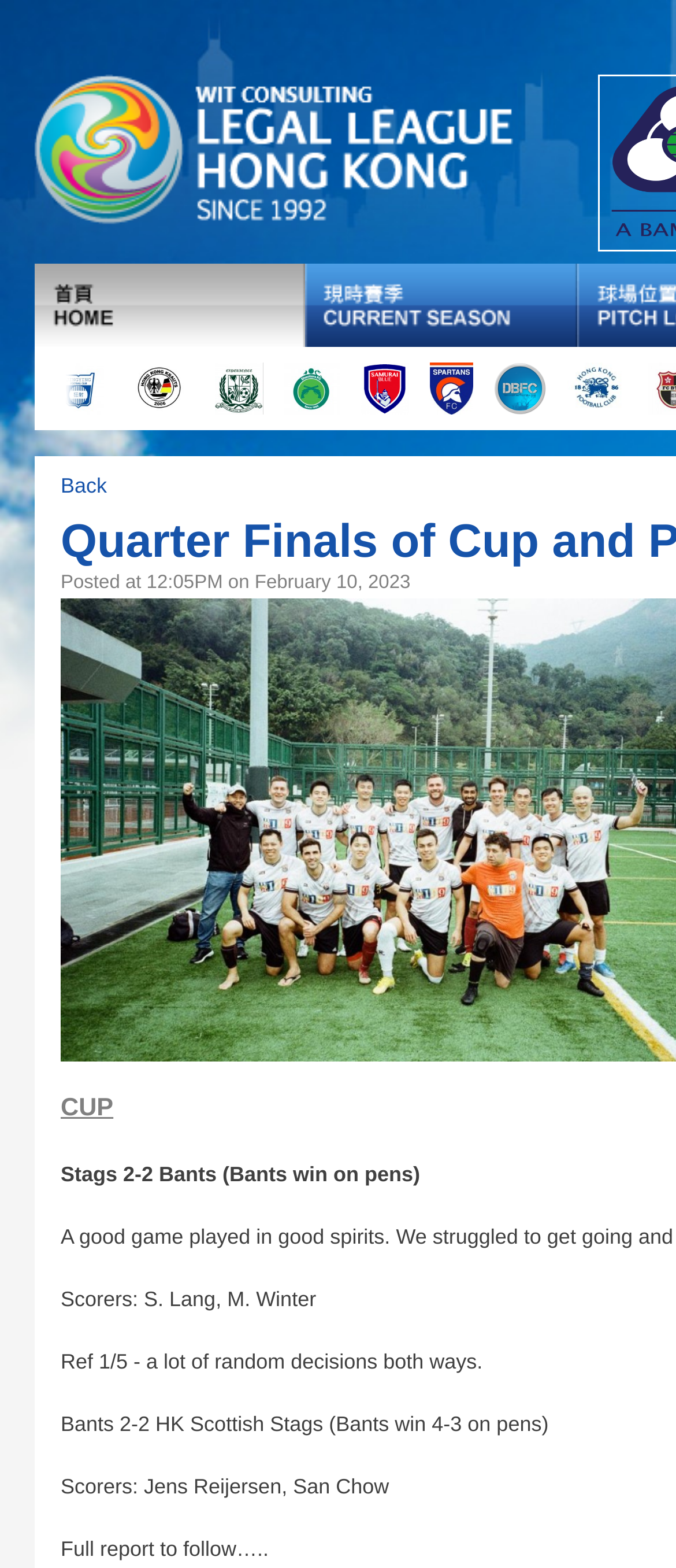Please determine the bounding box coordinates for the element with the description: "現時賽季 Current Season".

[0.451, 0.168, 0.854, 0.221]